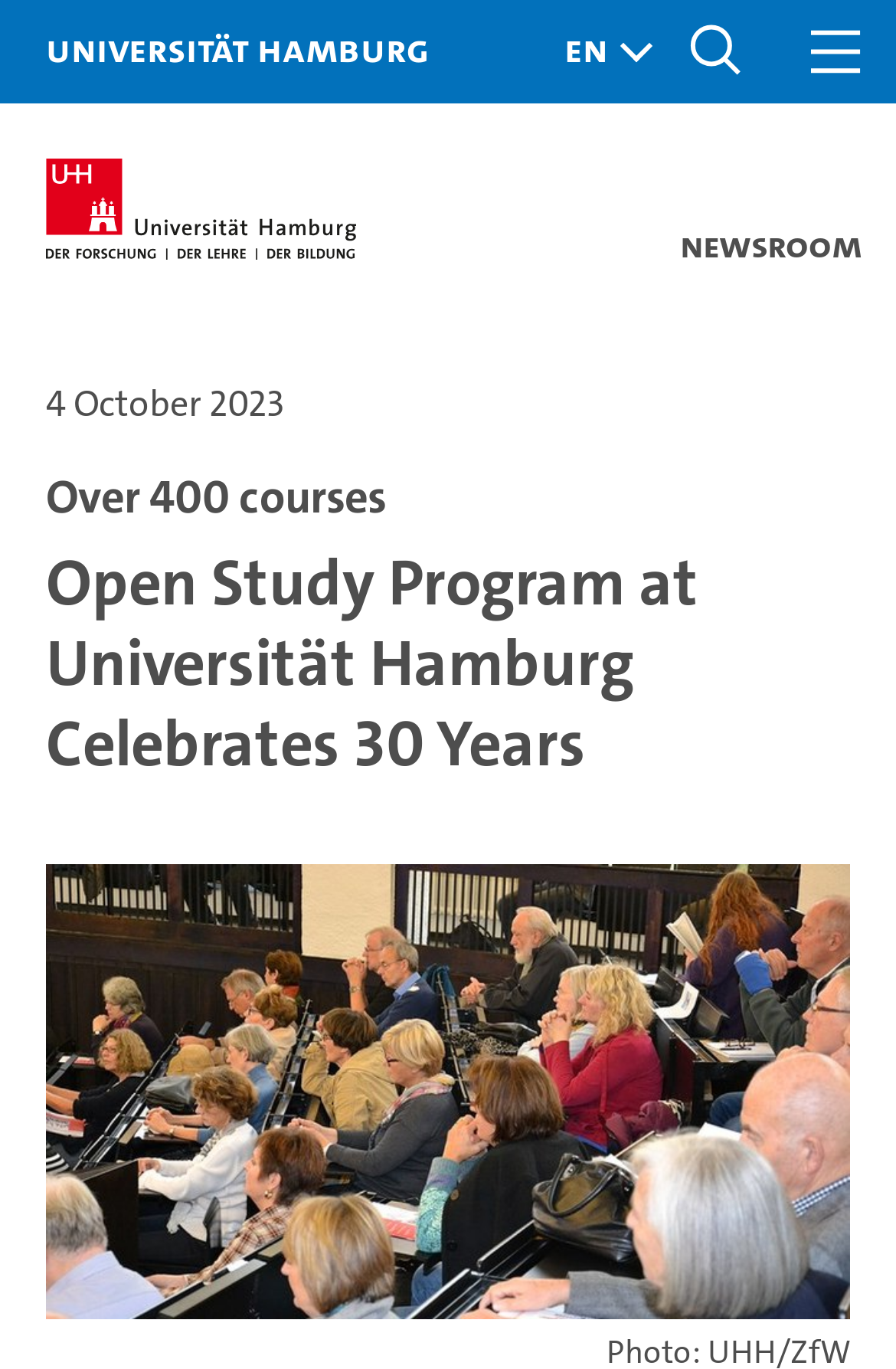What is the date mentioned in the news article?
Answer the question in as much detail as possible.

I found the answer by looking at the static text that says '4 October 2023' below the navigation section.